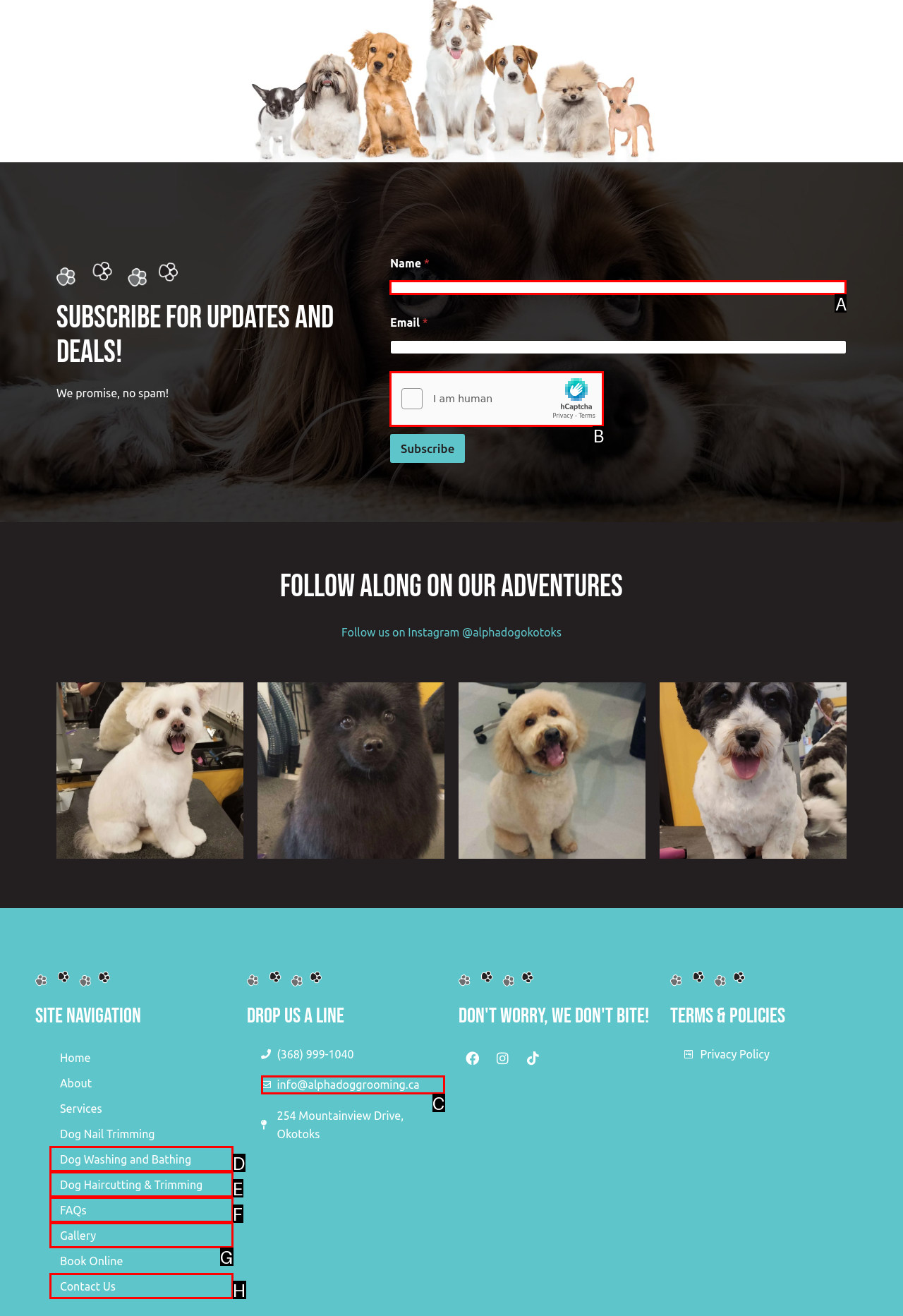Based on the description Canvas Prints, identify the most suitable HTML element from the options. Provide your answer as the corresponding letter.

None